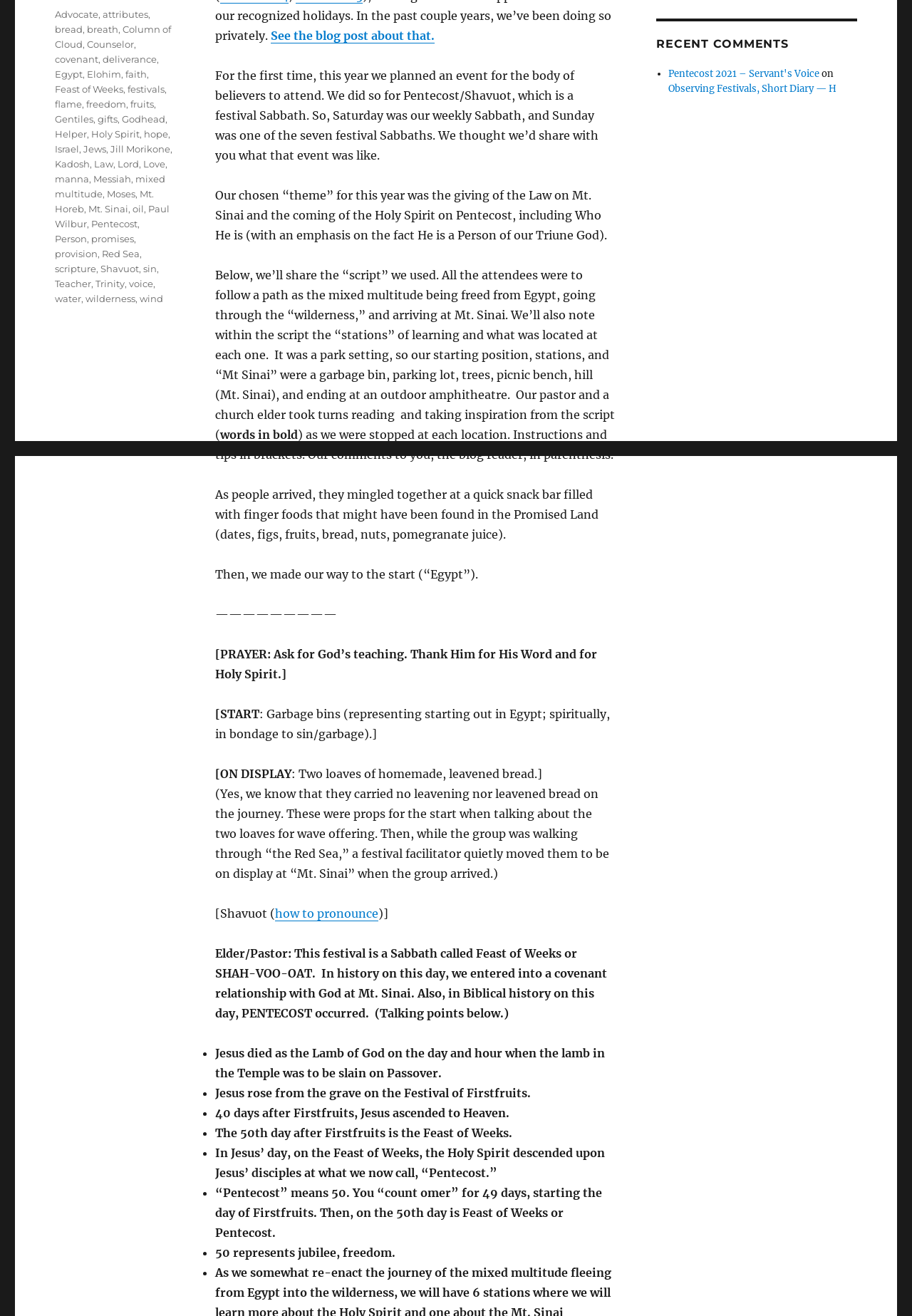Highlight the bounding box of the UI element that corresponds to this description: "Paul Wilbur".

[0.06, 0.154, 0.186, 0.174]